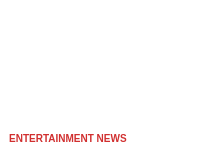What is the tone of the background in the image?
Give a detailed and exhaustive answer to the question.

The background of the image is minimalistic and professional, which suggests that the focus is on the entertainment news piece being presented, rather than on any flashy or distracting elements.